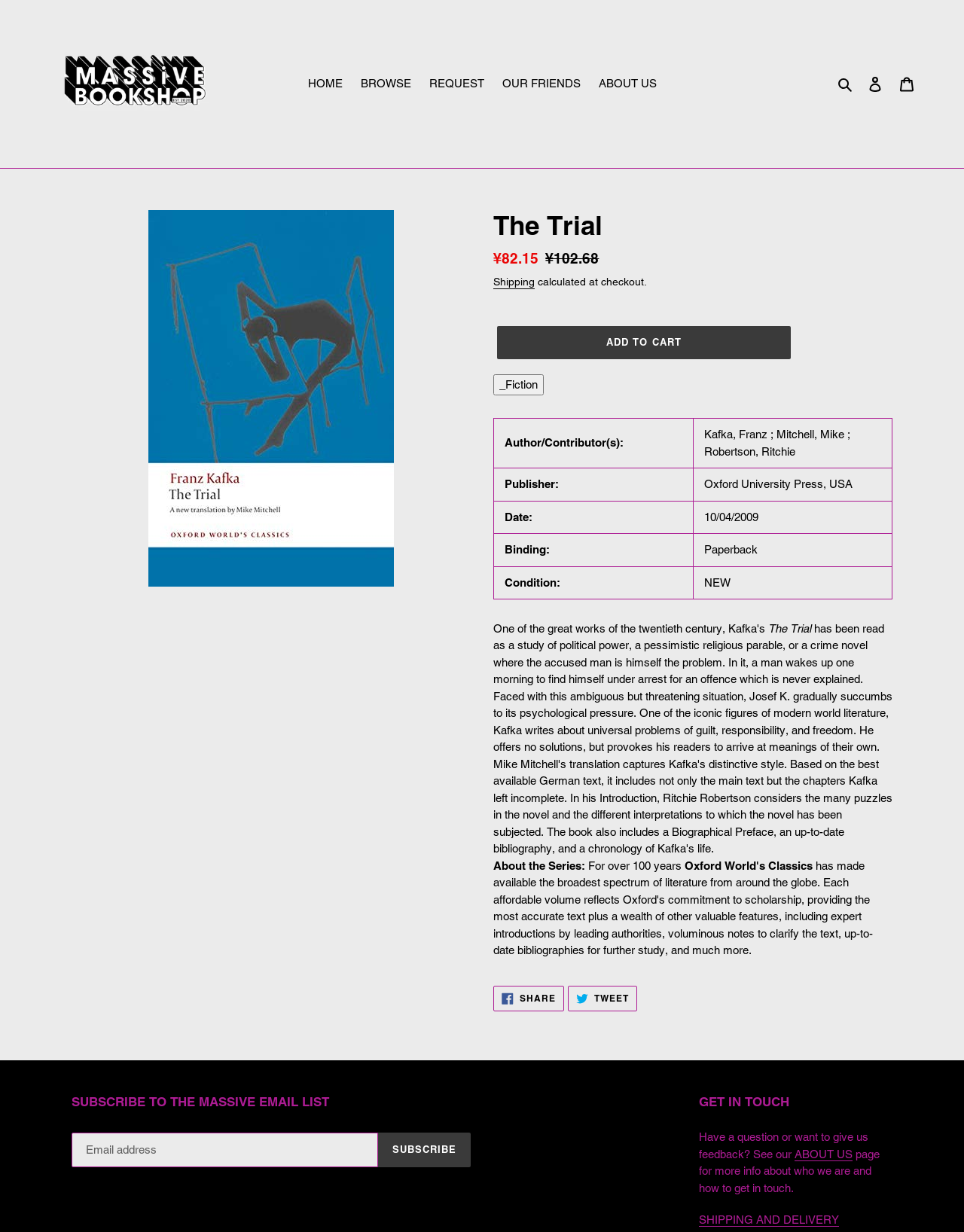Using the details from the image, please elaborate on the following question: What is the price of the book?

I located the price of the book by looking at the description list element that contains the sale price and regular price, specifically the static text element with the text '¥82.15'.